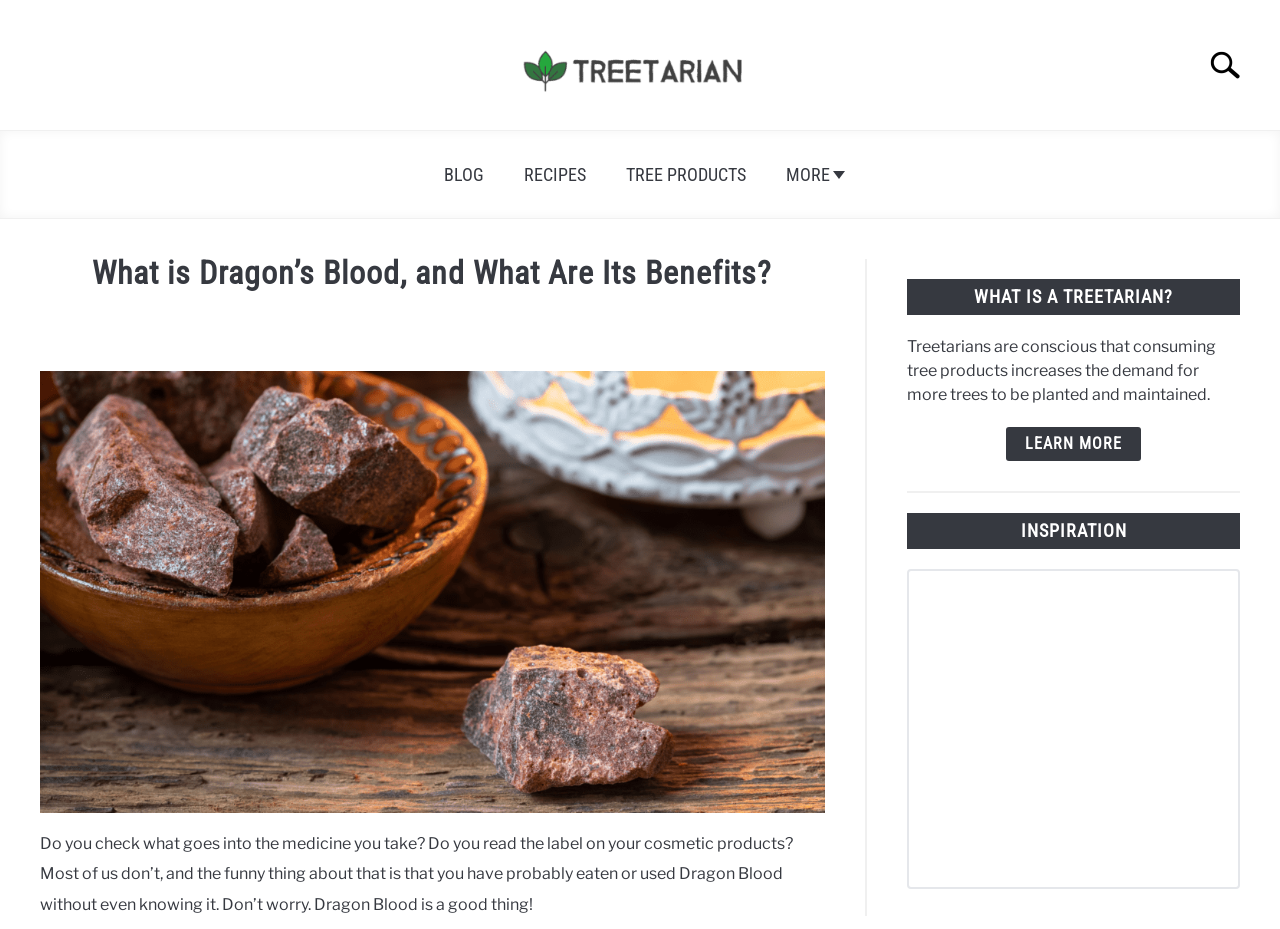From the webpage screenshot, predict the bounding box coordinates (top-left x, top-left y, bottom-right x, bottom-right y) for the UI element described here: Recipes

[0.393, 0.163, 0.473, 0.213]